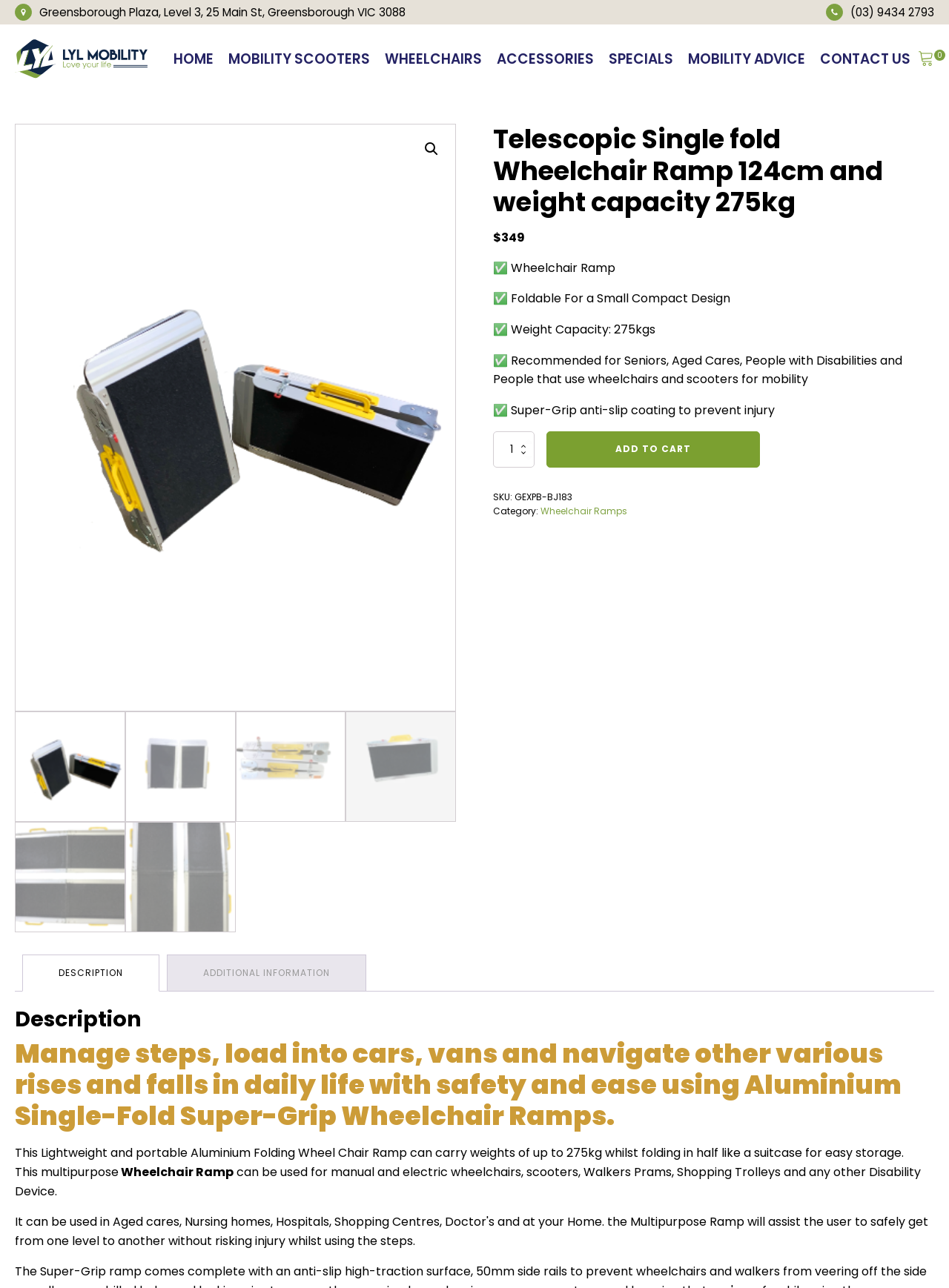Provide the bounding box coordinates of the area you need to click to execute the following instruction: "Search".

[0.441, 0.105, 0.469, 0.126]